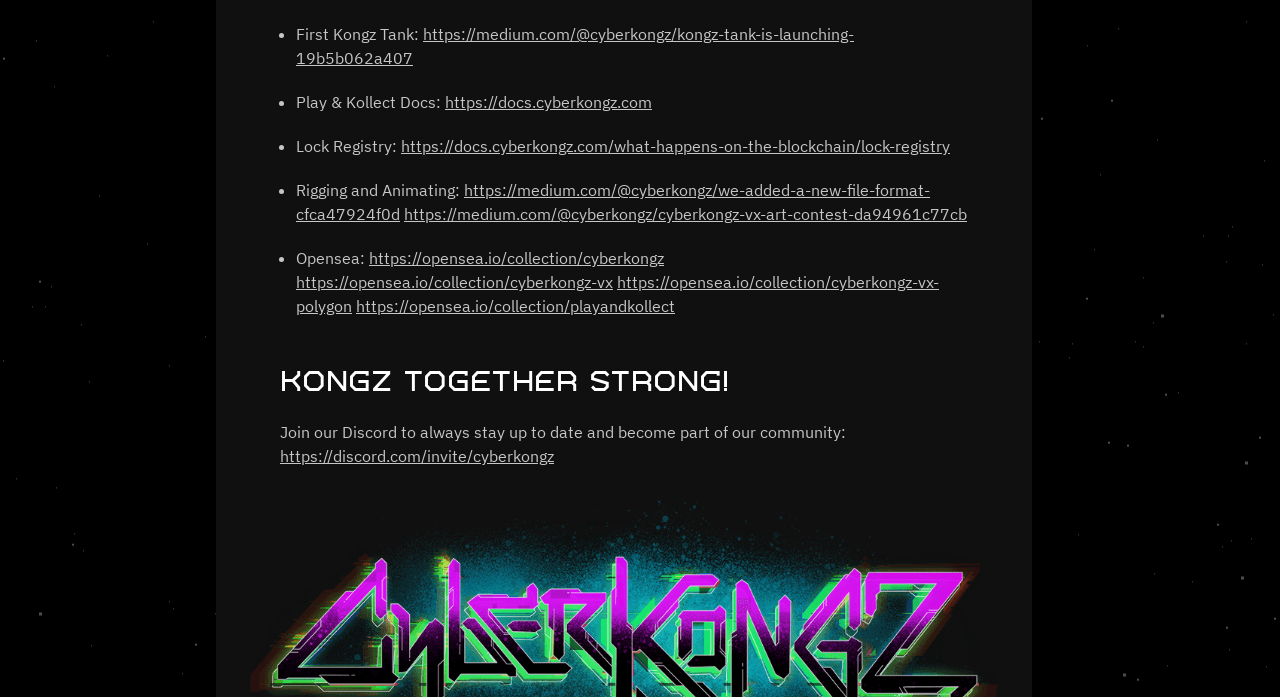What is the URL of the Opensea collection?
Please give a detailed and elaborate answer to the question based on the image.

I found a link element with the text 'Opensea:' and a bounding box coordinate of [0.231, 0.356, 0.288, 0.385]. Below this element, I found another link element with the URL 'https://opensea.io/collection/cyberkongz', which suggests that this is the URL of the Opensea collection.